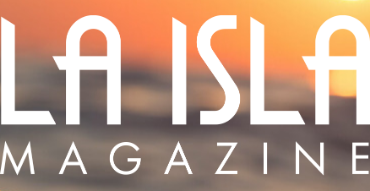Offer a detailed narrative of what is shown in the image.

The image features the logo of "La Isla Magazine," prominently displayed in a modern and bold font. The name "LA ISLA" is emphasized with distinctive letters, while the word "MAGAZINE" appears below in a smaller size. The background has a soft gradient, likely showcasing a serene beach or sunset, which evokes a sense of relaxation and warmth, aligning with the magazine's themes. This visually engaging logo serves to represent the magazine's focus on culture, lifestyle, and community, making it a captivating element of the webpage.